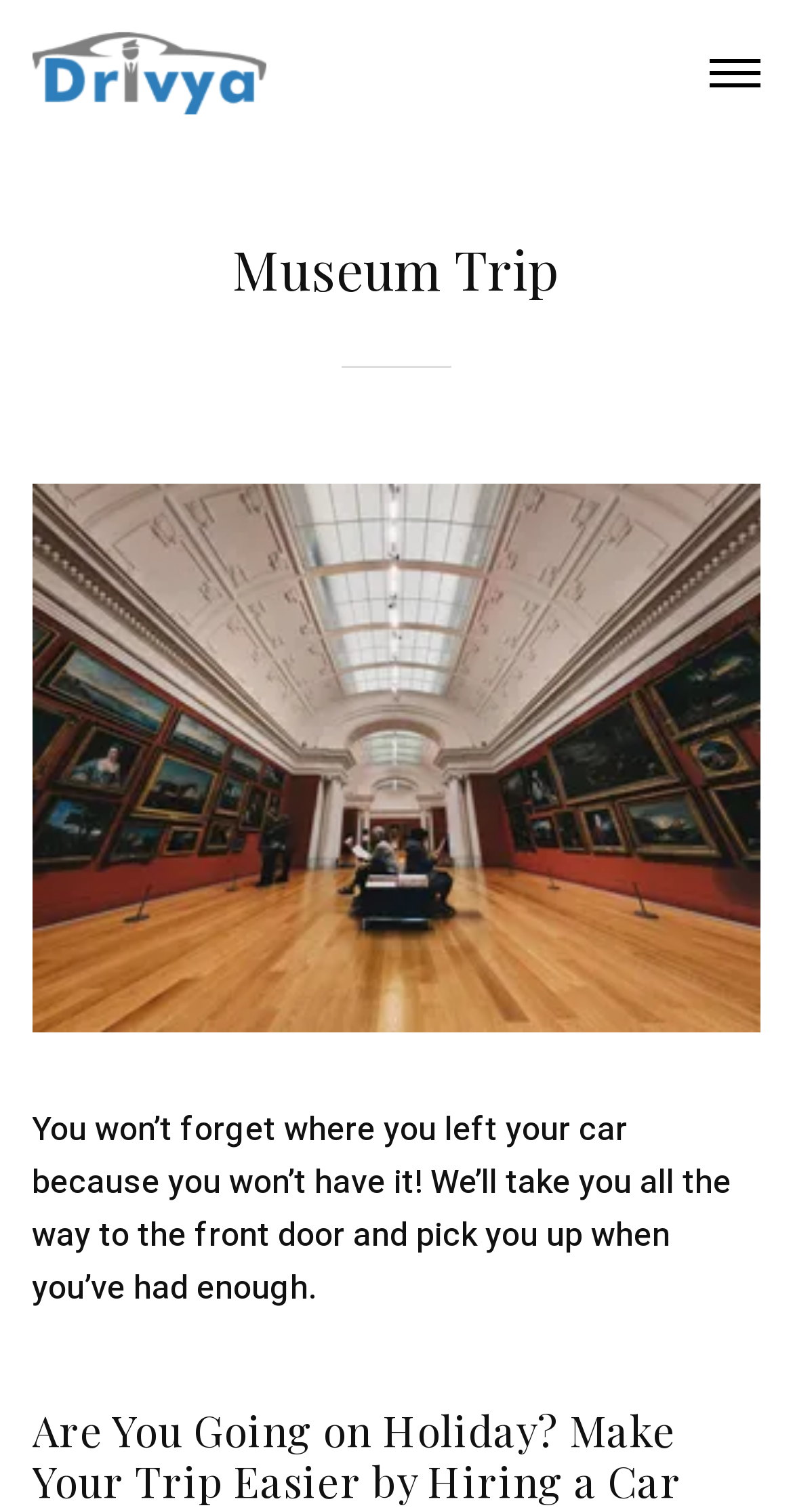What is the benefit of using this service?
Based on the content of the image, thoroughly explain and answer the question.

The text on the webpage states 'You won’t forget where you left your car because you won’t have it!', implying that one of the benefits of using this service is that you don't need to remember where you parked your car.